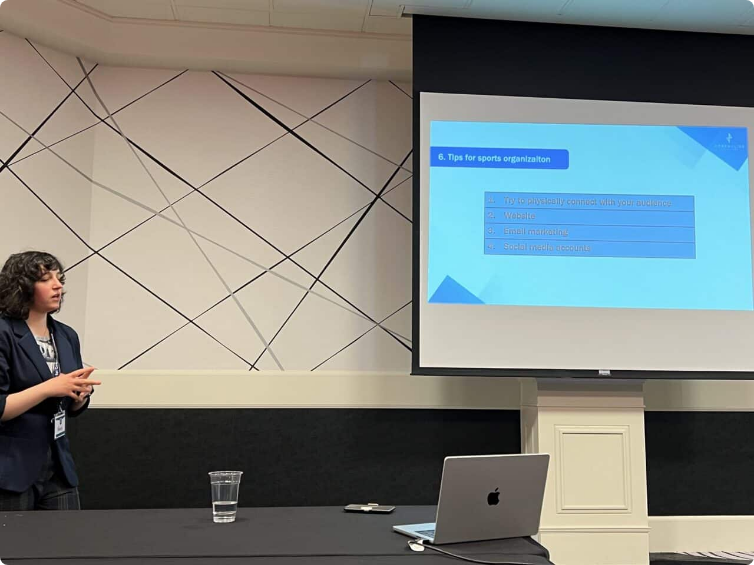Give a thorough caption for the picture.

The image depicts a speaker presenting at the USCCE Coaching Summit, which took place from June 8-10 in Spokane, WA. The presenter, identified as Nancy Christaens, stands next to a screen displaying the sixth tip for sports organizations: "6. Tips for sports organizations." This section includes key points such as connecting physically with the audience, maintaining a website, utilizing email marketing, and managing social media accounts. Nancy, wearing a dark blazer and a badge, engages the audience with her insights, contributing to the summit's focus on advancing coaching excellence across North America. A clear glass of water and a laptop are positioned on the table in front of her, emphasizing a professional and prepared atmosphere for the event.